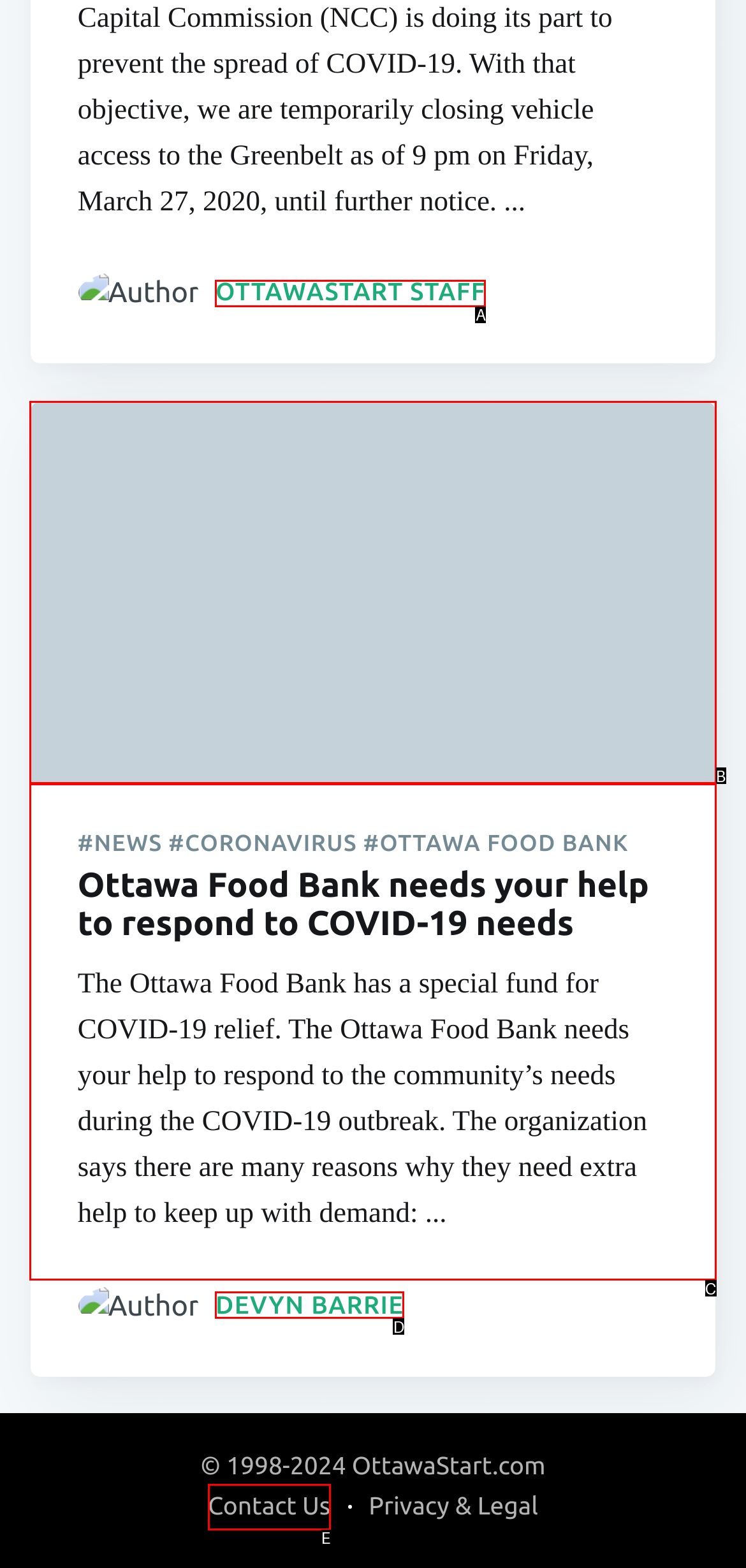Tell me which one HTML element best matches the description: Devyn Barrie
Answer with the option's letter from the given choices directly.

D